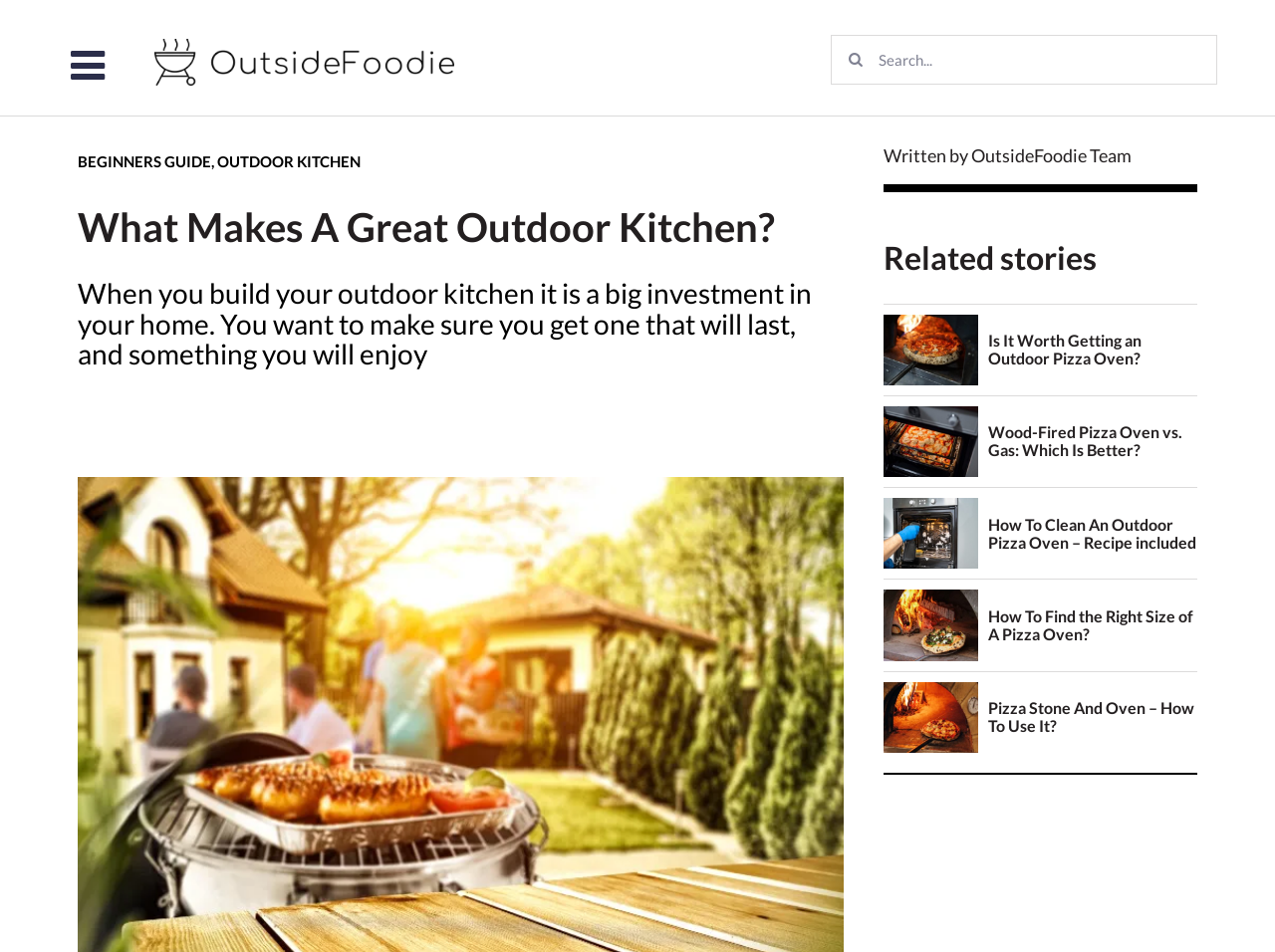What is the author of the article?
Use the information from the screenshot to give a comprehensive response to the question.

The author of the article is mentioned as 'OutsideFoodie Team' in the heading 'Written by OutsideFoodie Team' located at the bottom of the page.